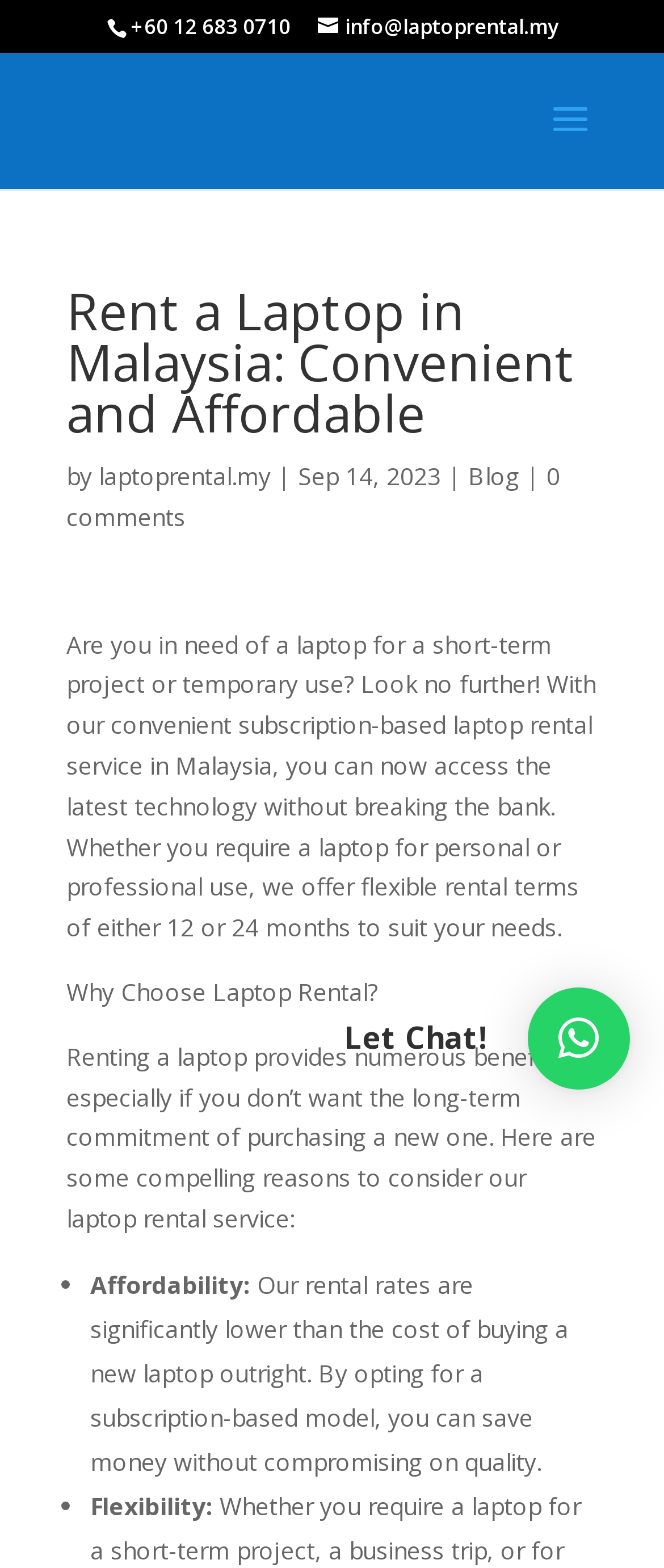How many reasons are given to consider the laptop rental service?
Please provide a single word or phrase answer based on the image.

Two